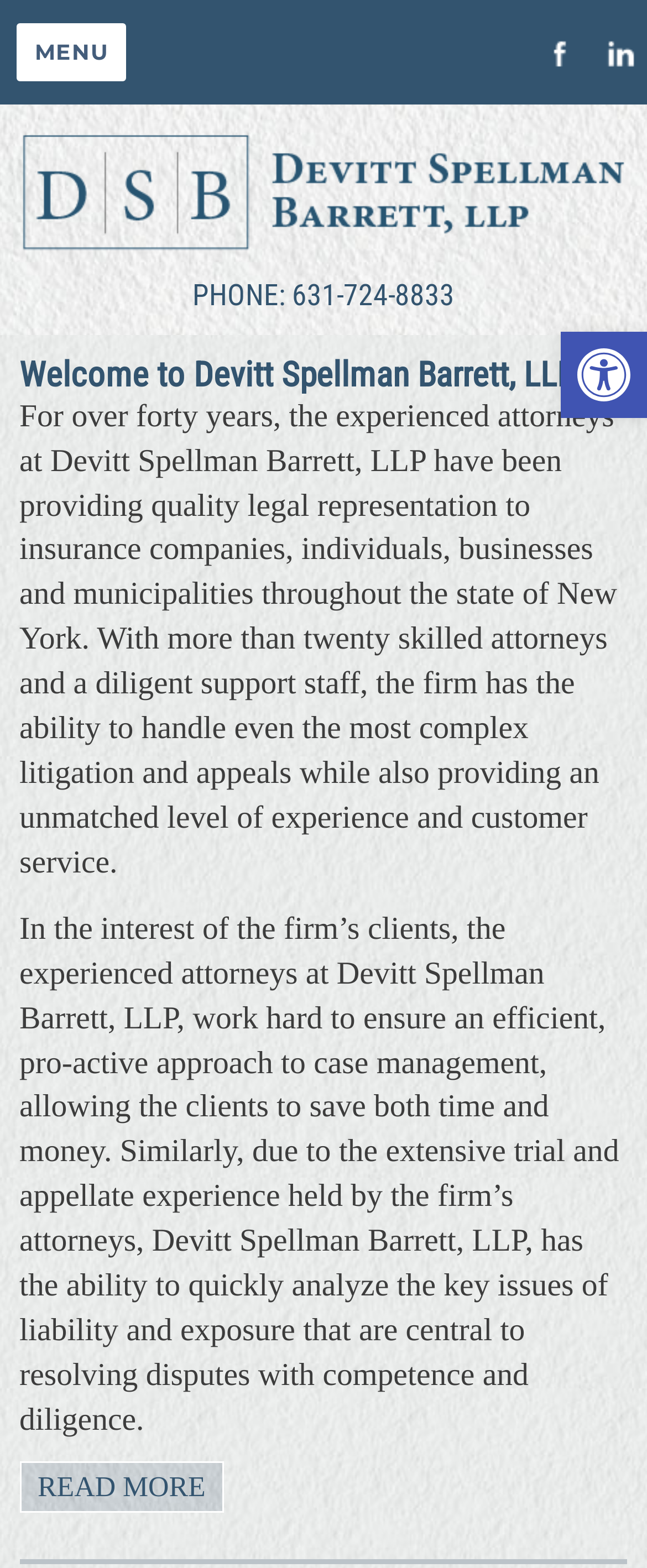Present a detailed account of what is displayed on the webpage.

The webpage is about Devitt Spellman Barrett, a law firm that specializes in municipal law and insurance defense on Long Island. At the top right corner, there are social media links to Facebook and LinkedIn, each accompanied by an image. On the top left, there is a button labeled "MENU" that controls the site navigation and social navigation. Below it, there is a link to the law firm's name, accompanied by an image.

The main content of the webpage starts with a heading that welcomes visitors to Devitt Spellman Barrett, LLP. Below the heading, there is a paragraph of text that describes the law firm's experience and services, stating that they have been providing quality legal representation to insurance companies, individuals, businesses, and municipalities throughout New York State for over forty years. The text also highlights the firm's ability to handle complex litigation and appeals while providing excellent customer service.

Following this paragraph, there is another block of text that explains the firm's approach to case management, emphasizing their efficient and proactive approach to saving clients time and money. The text also mentions the firm's extensive trial and appellate experience, which enables them to quickly analyze key issues of liability and exposure.

At the bottom of the main content, there is a "READ MORE" link. Above the footer, there is a horizontal separator line. On the bottom right, there is a button labeled "Open toolbar Accessibility Tools" accompanied by an image.